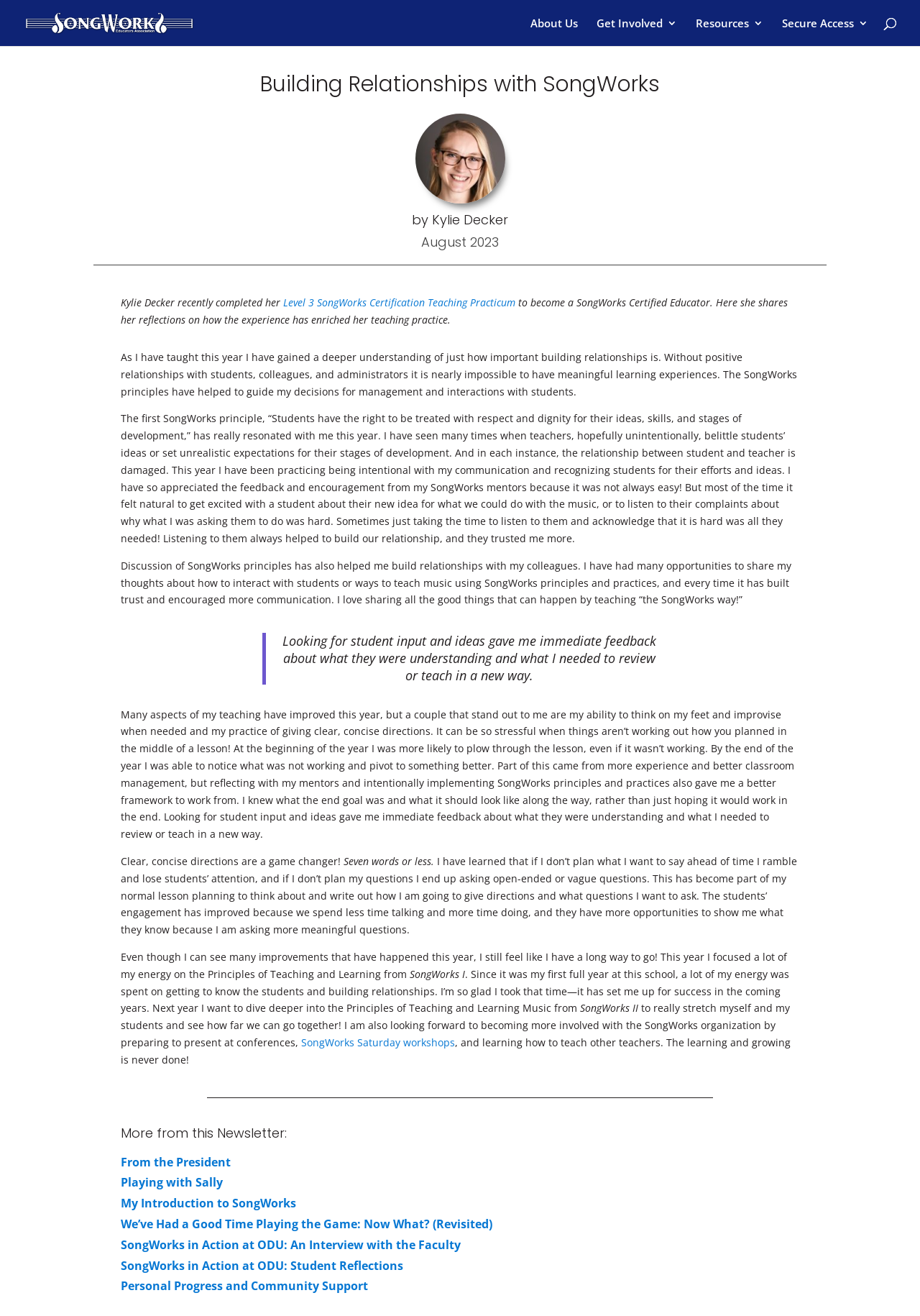Please locate the bounding box coordinates of the element that should be clicked to achieve the given instruction: "Explore the 'Resources' section".

[0.756, 0.012, 0.814, 0.023]